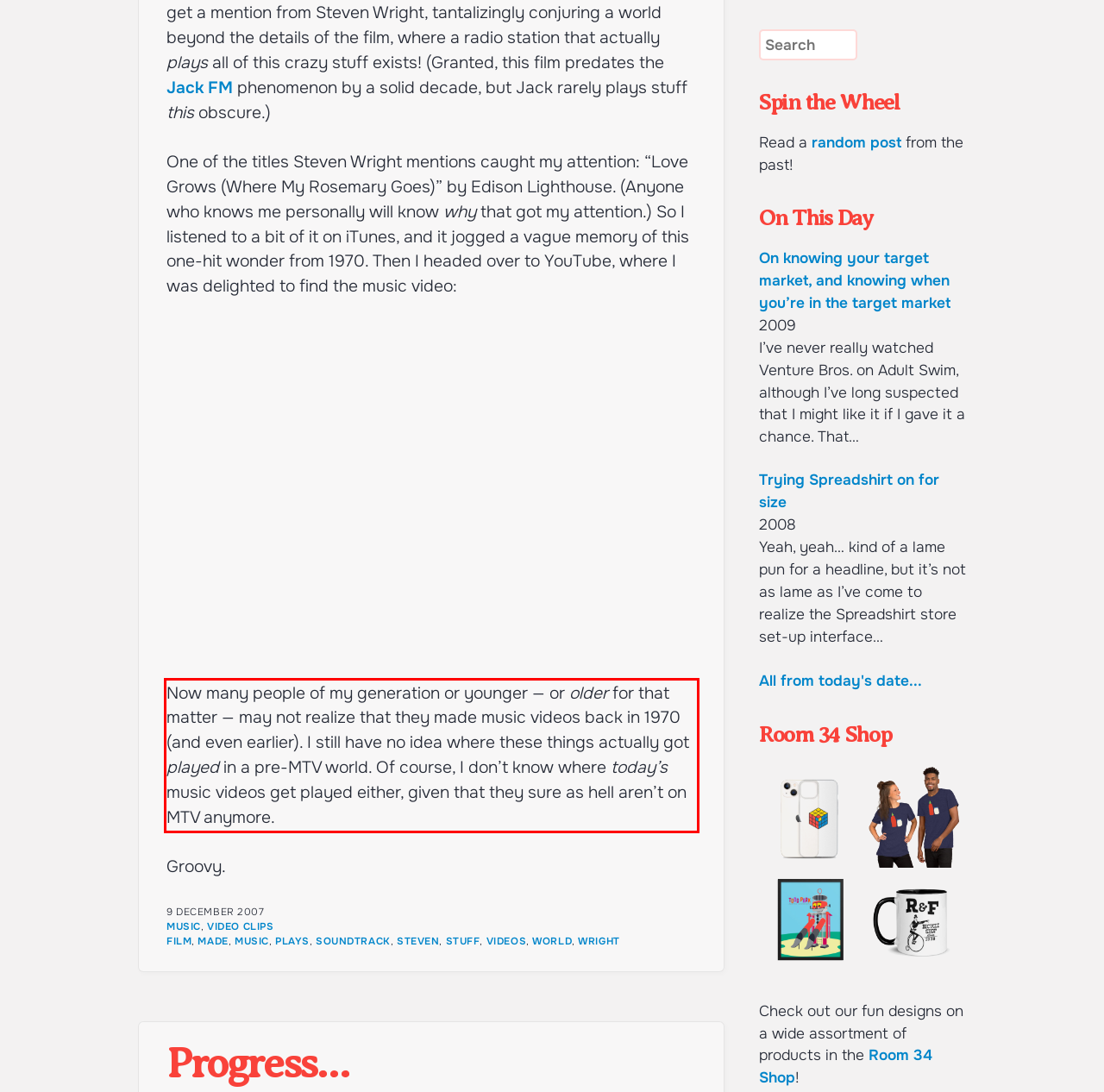From the provided screenshot, extract the text content that is enclosed within the red bounding box.

Now many people of my generation or younger — or older for that matter — may not realize that they made music videos back in 1970 (and even earlier). I still have no idea where these things actually got played in a pre-MTV world. Of course, I don’t know where today’s music videos get played either, given that they sure as hell aren’t on MTV anymore.